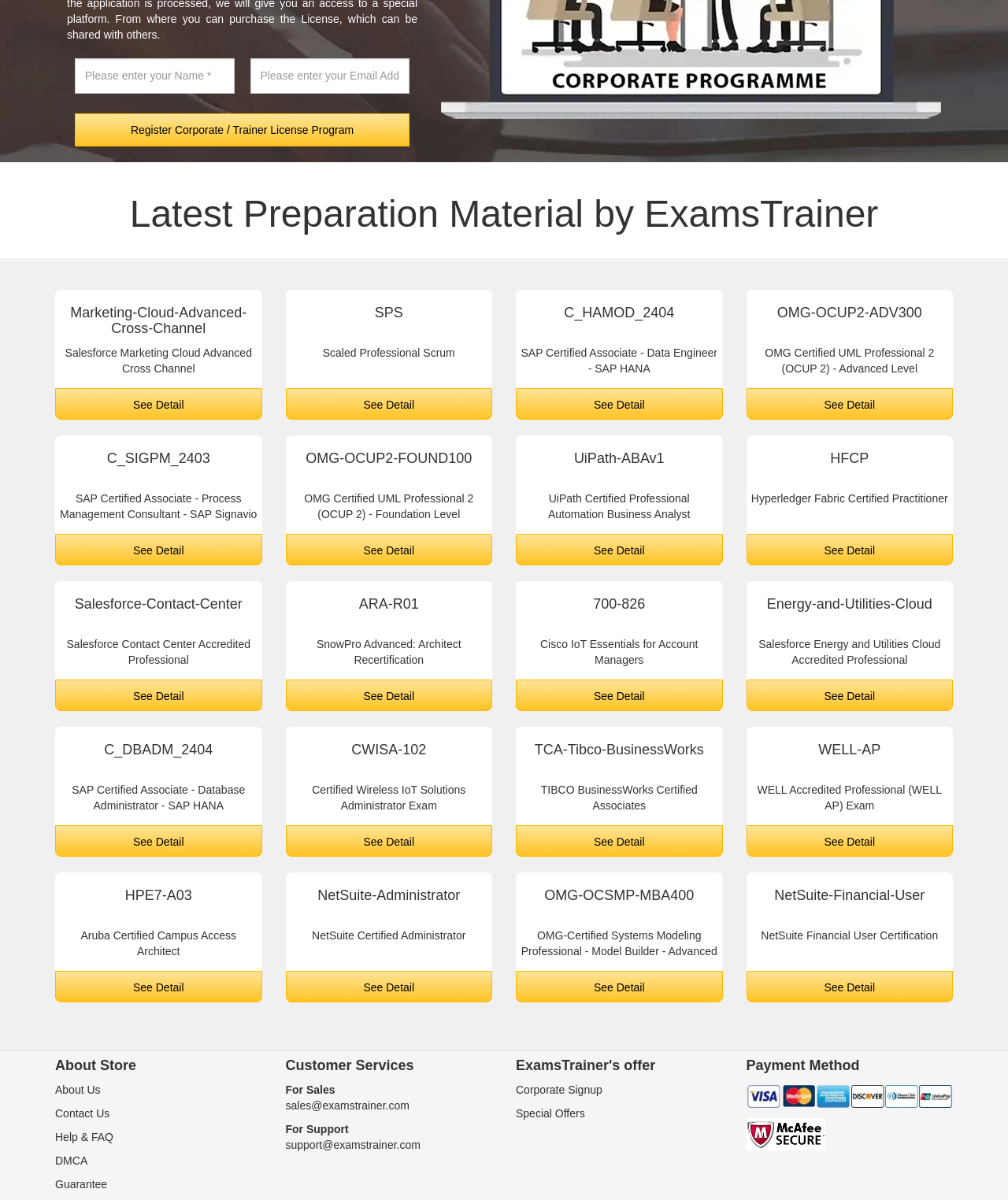Find the bounding box of the element with the following description: "Help & FAQ". The coordinates must be four float numbers between 0 and 1, formatted as [left, top, right, bottom].

[0.055, 0.942, 0.112, 0.953]